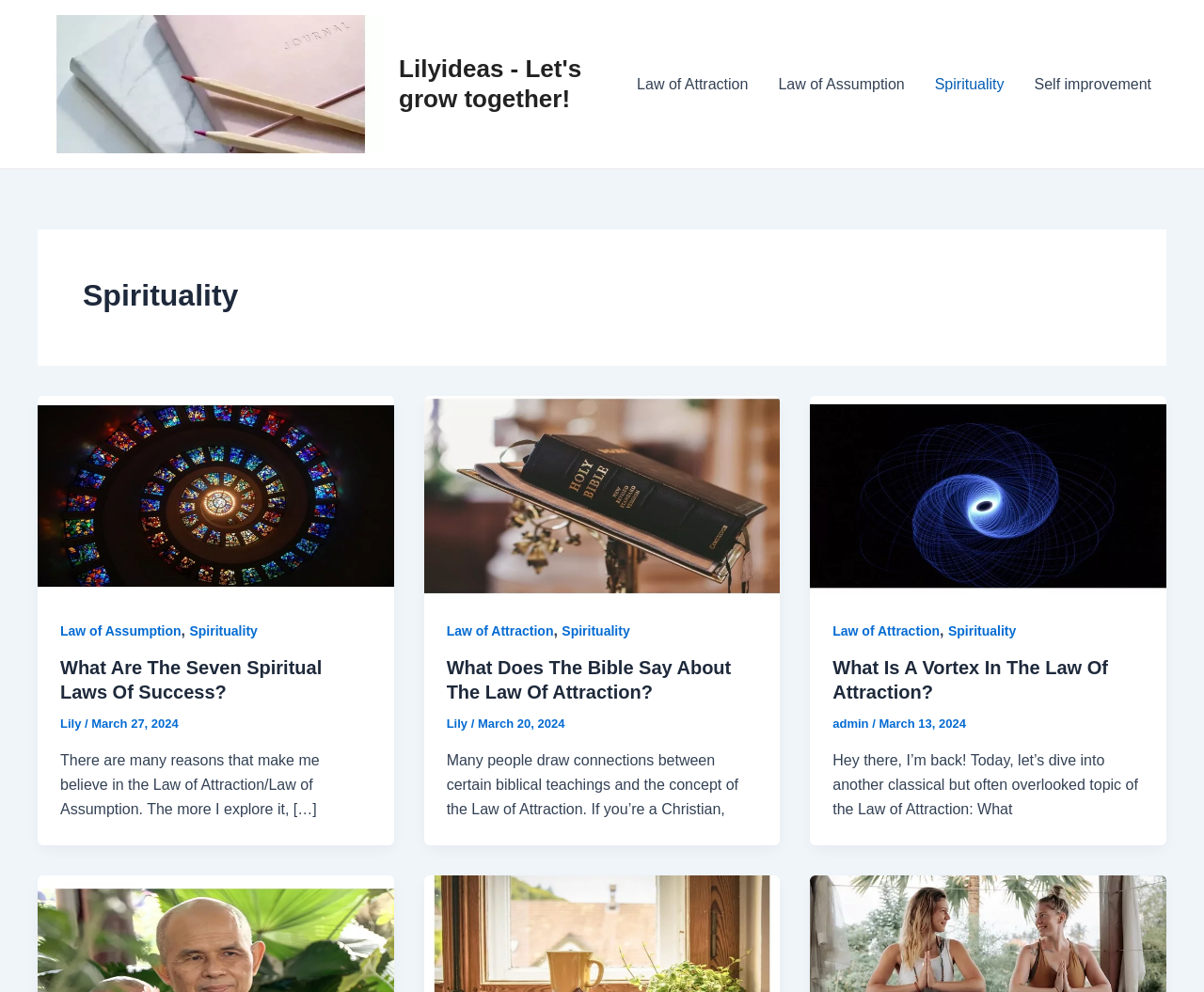What is the topic of the first article?
Could you answer the question in a detailed manner, providing as much information as possible?

I looked at the first article element [58] and found the heading 'What Are The Seven Spiritual Laws Of Success?' which indicates that the topic of the first article is related to spiritual laws of success.